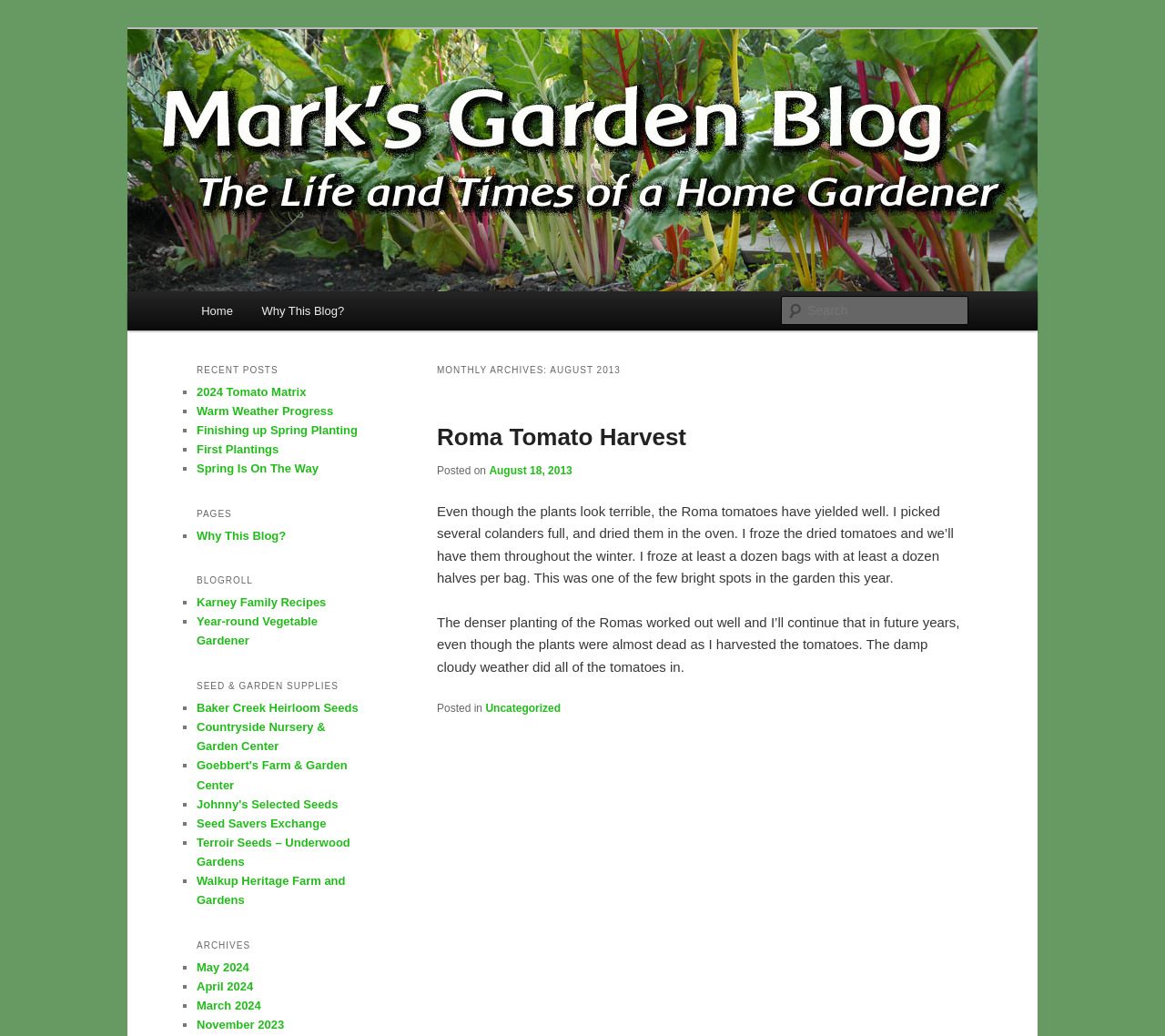Locate the bounding box coordinates of the clickable element to fulfill the following instruction: "View recent posts". Provide the coordinates as four float numbers between 0 and 1 in the format [left, top, right, bottom].

[0.169, 0.346, 0.316, 0.369]